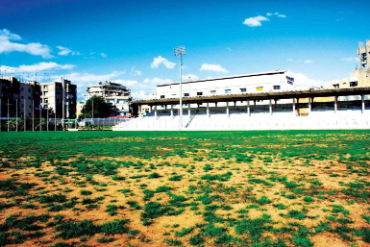What is the color of the sky in the image?
Based on the visual information, provide a detailed and comprehensive answer.

The caption specifically mentions the 'vibrant blue sky above' which creates a striking backdrop, suggesting a bright and clear sky.